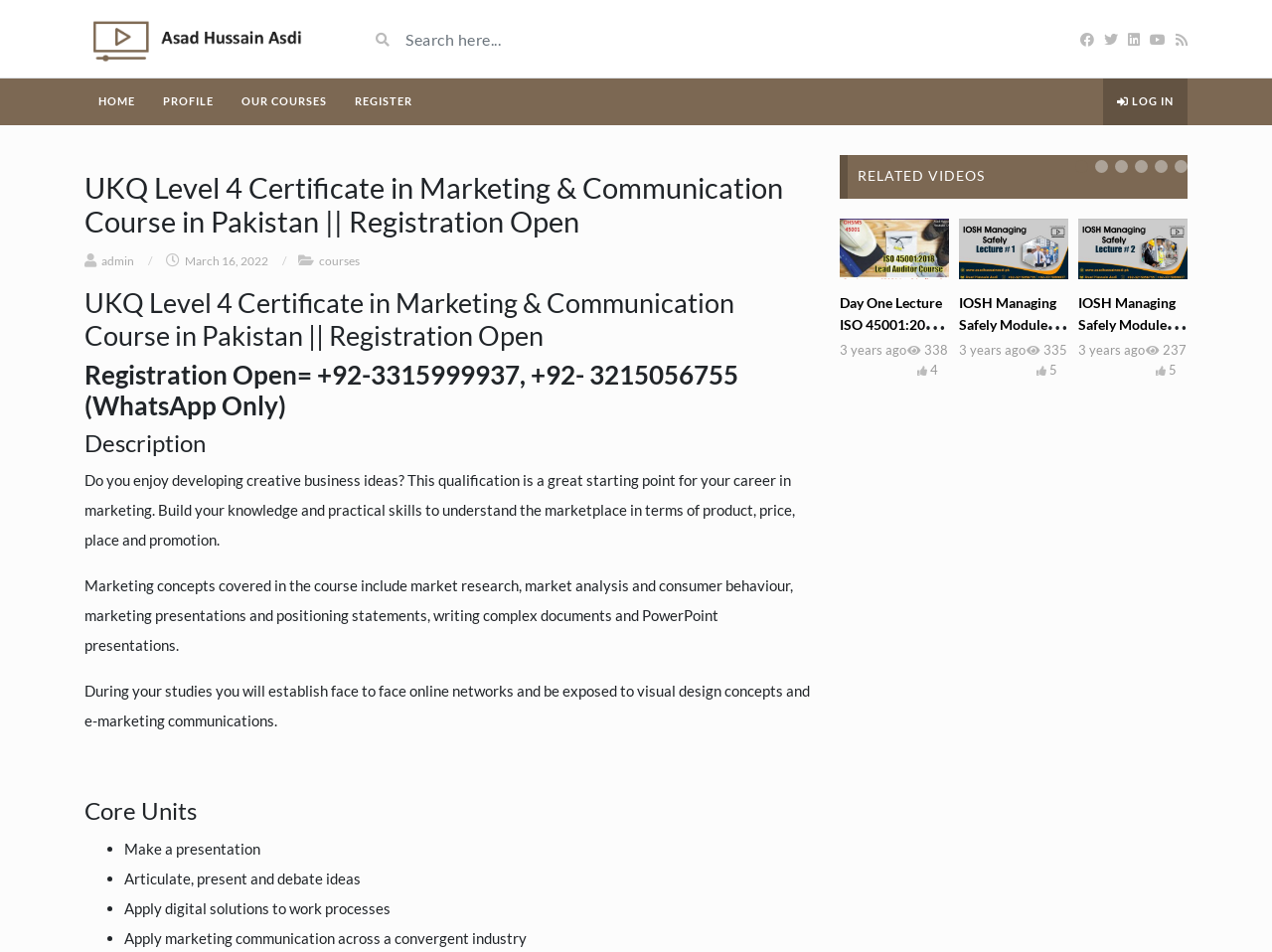Use a single word or phrase to answer this question: 
How many core units are listed?

4